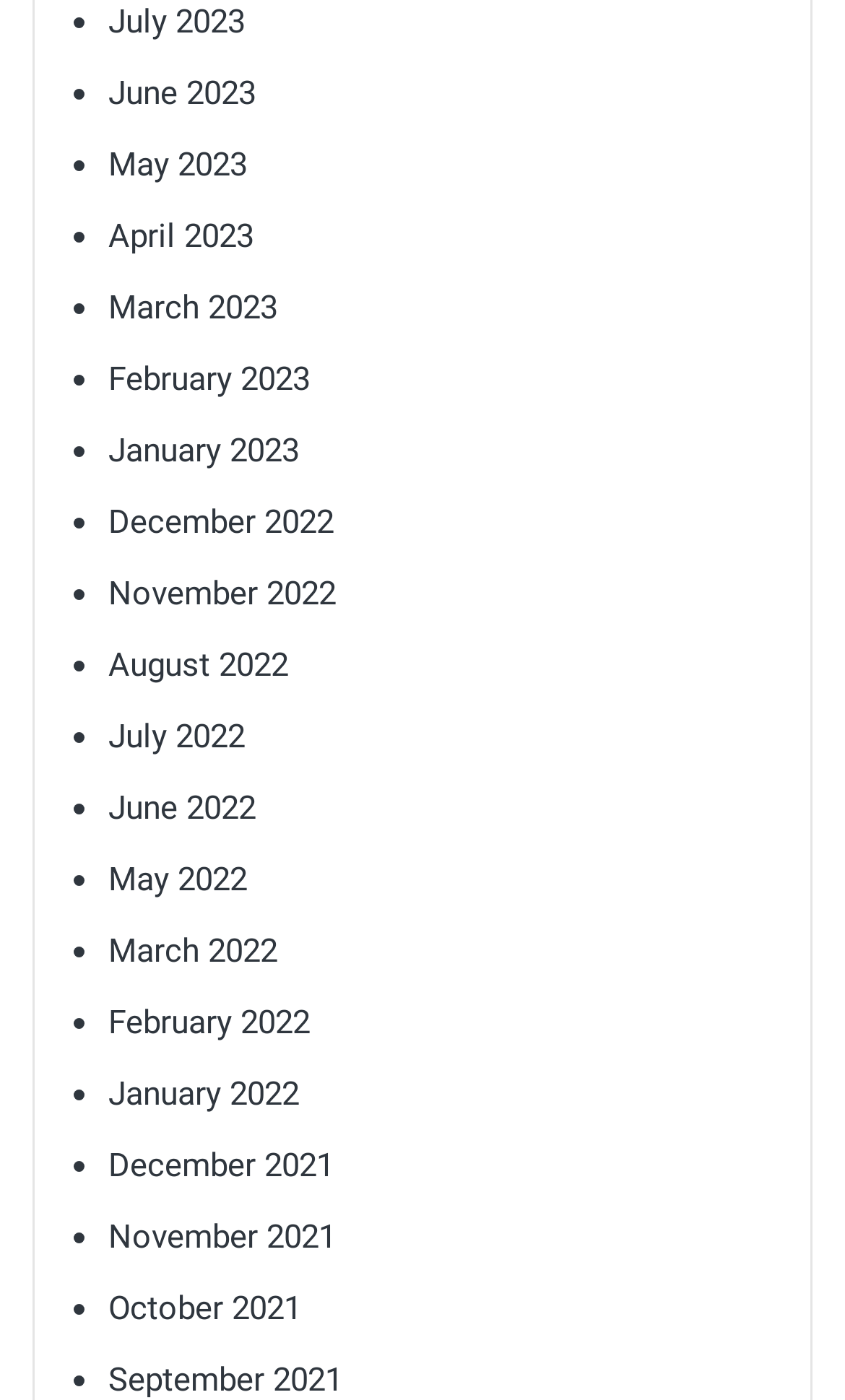Respond with a single word or phrase for the following question: 
What is the position of the link 'June 2023'?

Second